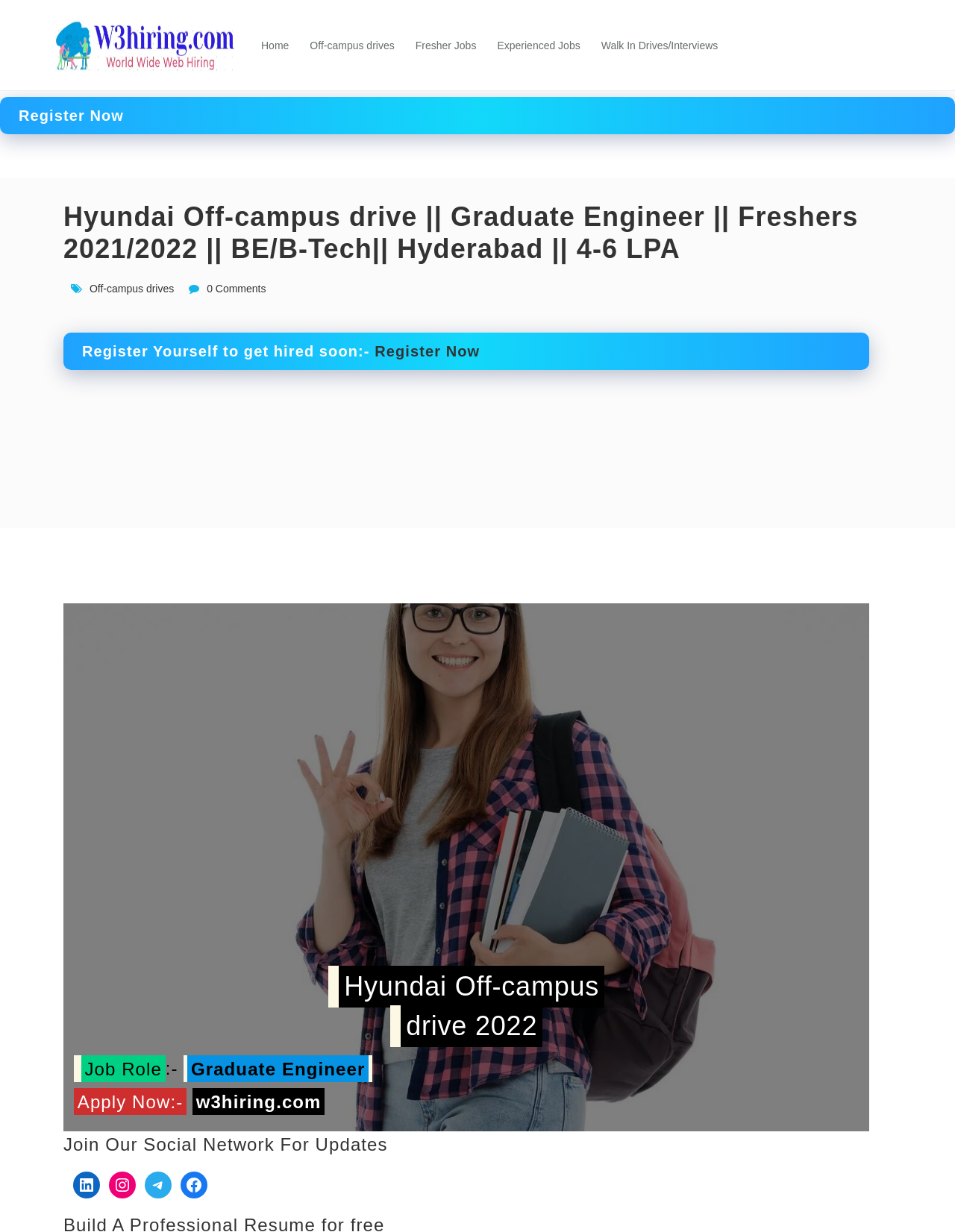Please identify the bounding box coordinates of the element I should click to complete this instruction: 'Click on Off-campus drives'. The coordinates should be given as four float numbers between 0 and 1, like this: [left, top, right, bottom].

[0.273, 0.01, 0.303, 0.064]